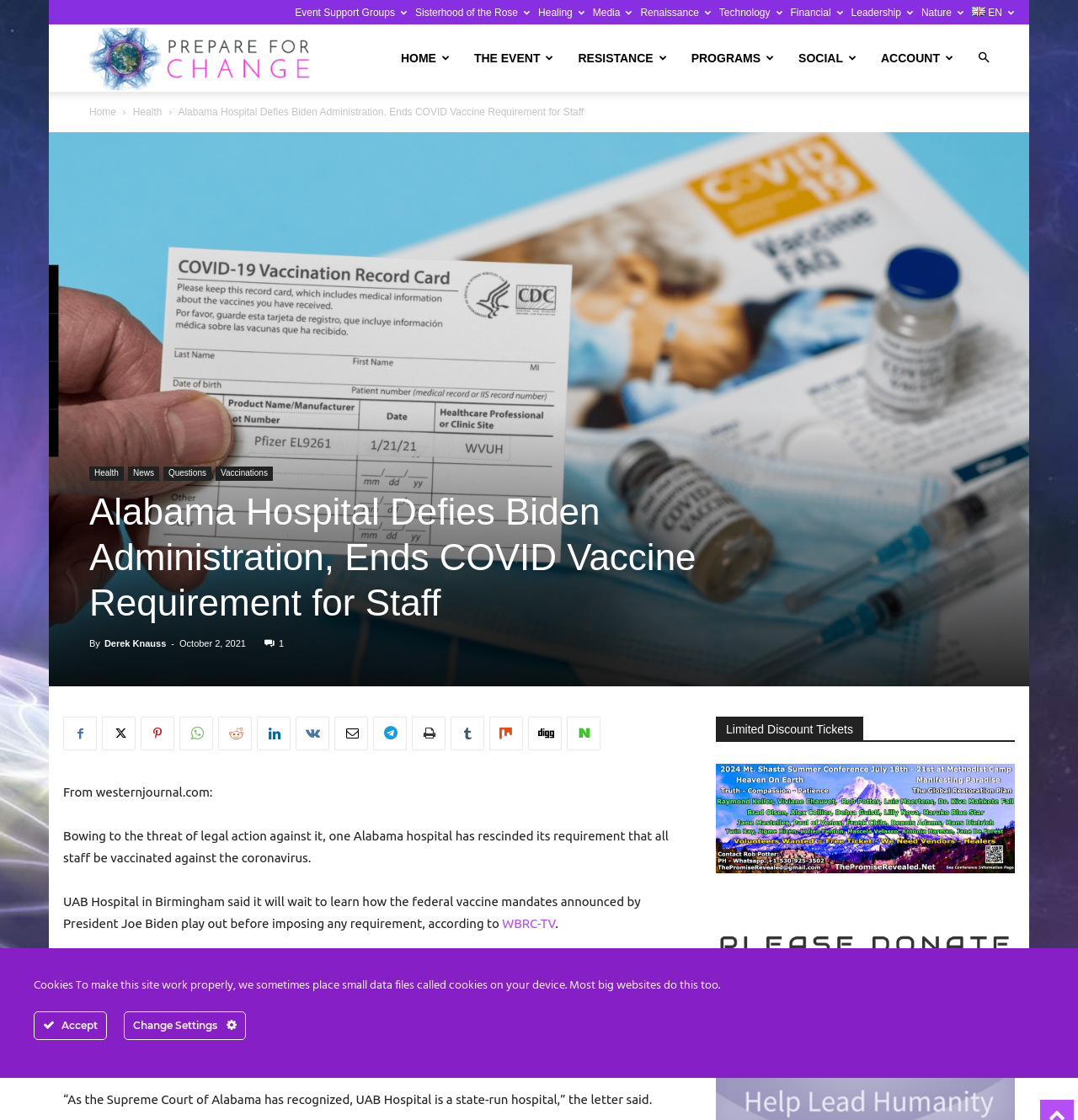Generate a detailed explanation of the webpage's features and information.

This webpage appears to be a news article page with a focus on health and COVID-19 related topics. At the top of the page, there is a navigation menu with links to various sections, including "Event Support Groups", "Sisterhood of the Rose", "Healing", and others. Below the navigation menu, there is a search button and a logo with the text "Prepare For Change".

The main content of the page is an article titled "Alabama Hospital Defies Biden Administration, Ends COVID Vaccine Requirement for Staff". The article is divided into sections, with headings and paragraphs of text. There is also an image accompanying the article.

To the left of the article, there is a sidebar with links to other sections, including "Home", "The Event", "Resistance", and "Programs". Below the sidebar, there is a section with social media links and a button to accept cookies.

At the bottom of the page, there is a section with a heading "Limited Discount Tickets" and two links to purchase tickets. There is also a notice about cookies and a button to accept or change settings.

Overall, the webpage has a clean and organized layout, with a focus on providing news and information related to health and COVID-19.